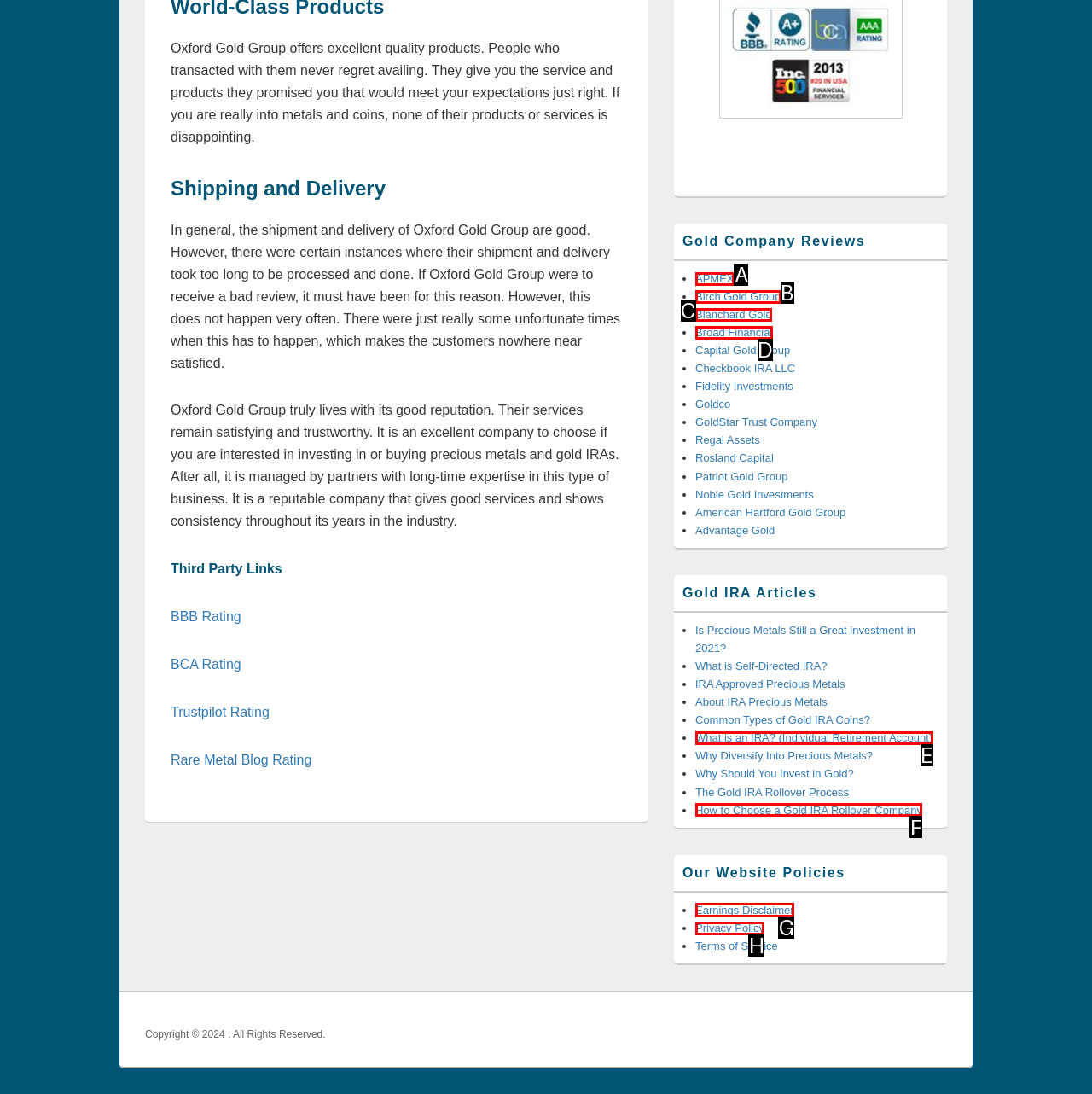Select the appropriate HTML element that needs to be clicked to execute the following task: Check 'Earnings Disclaimer'. Respond with the letter of the option.

G